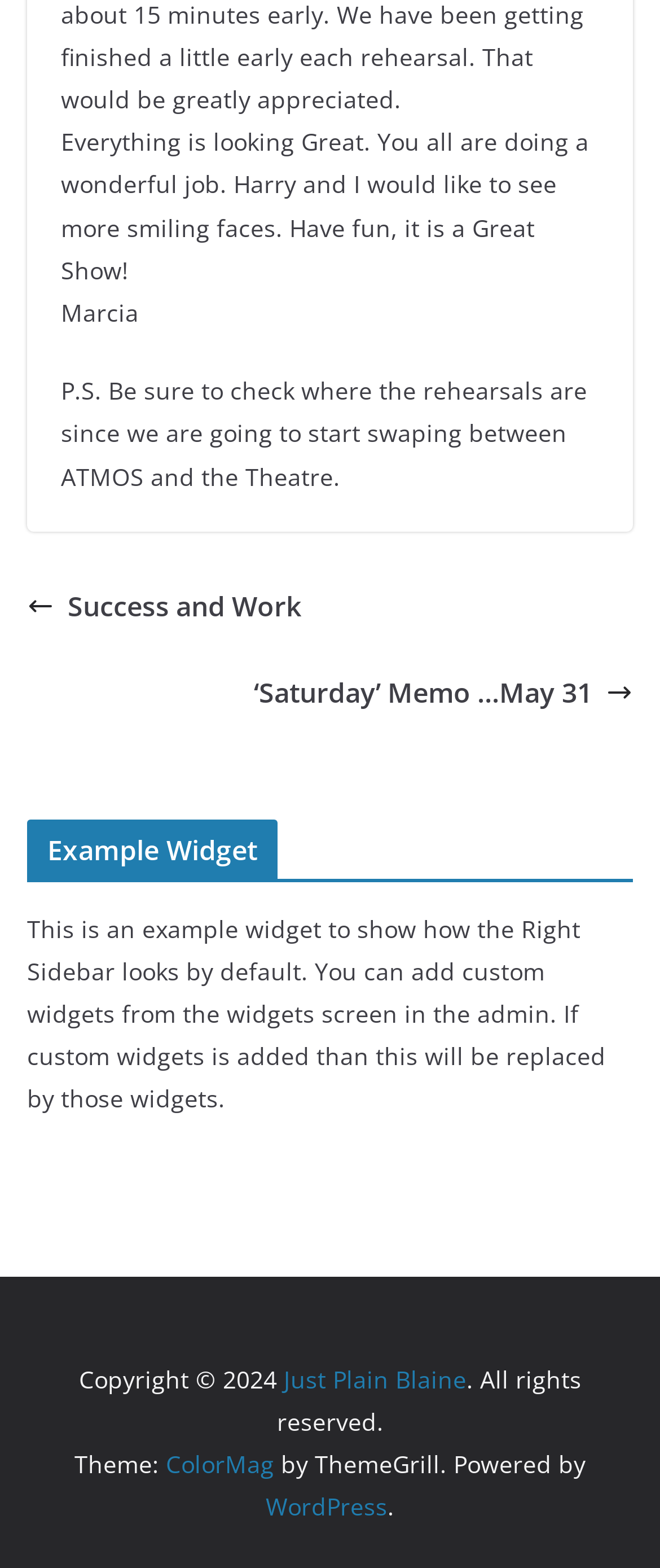Who is addressed in the first message?
Please use the image to provide an in-depth answer to the question.

The first message on the webpage starts with 'Everything is looking Great. You all are doing a wonderful job. Harry and I would like to see more smiling faces.' This implies that Harry is one of the recipients of the message.